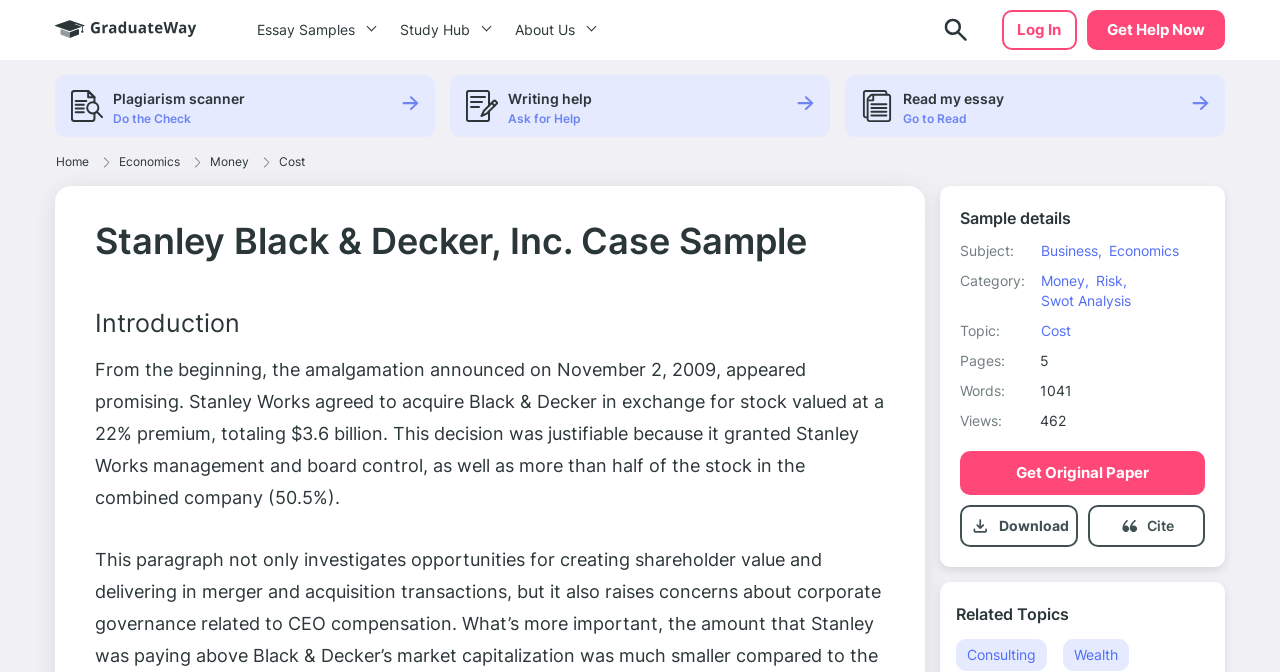Please identify the webpage's heading and generate its text content.

Stanley Black & Decker, Inc. Case Sample